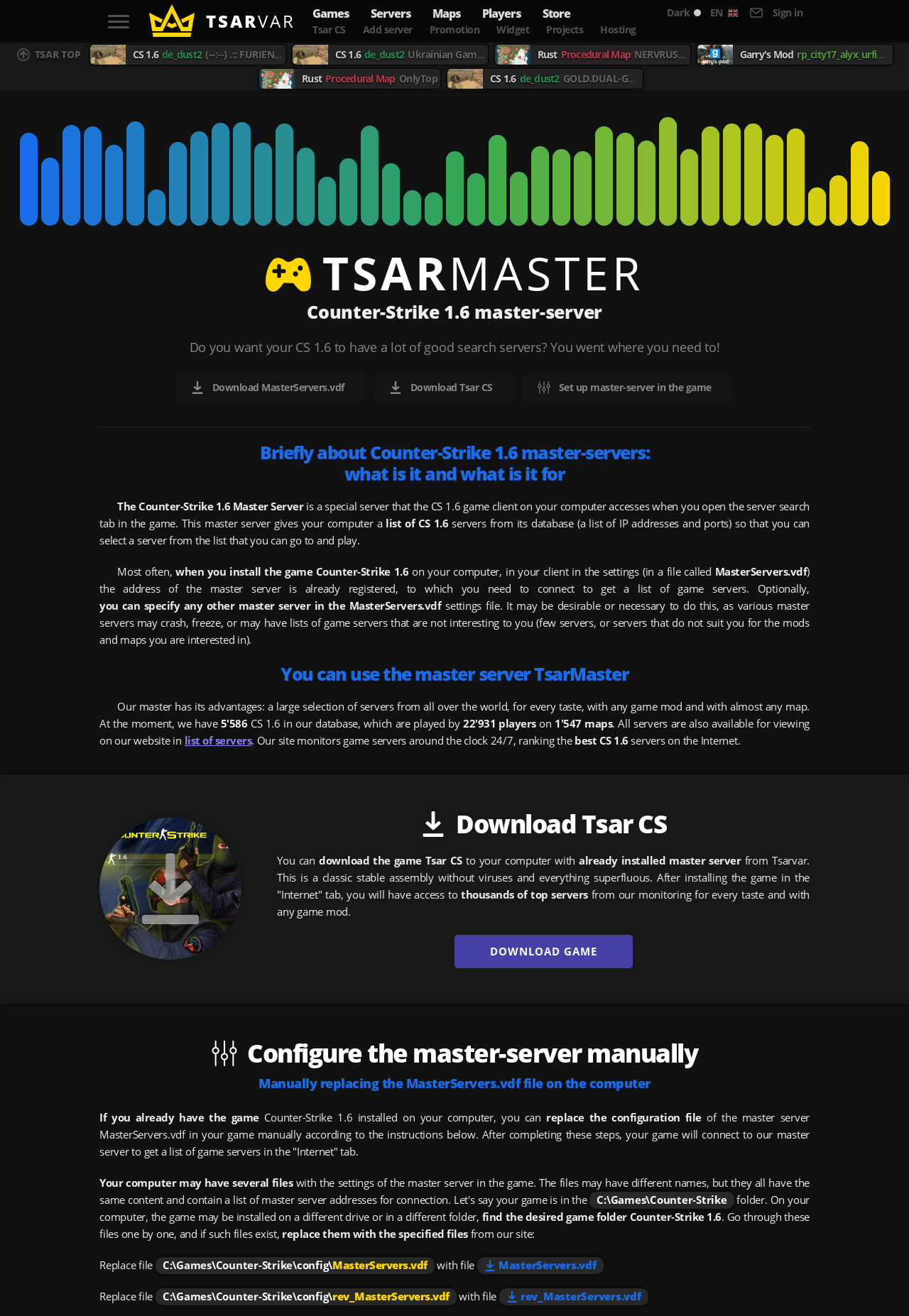Specify the bounding box coordinates of the area to click in order to follow the given instruction: "Click on Download MasterServers.vdf."

[0.194, 0.284, 0.402, 0.305]